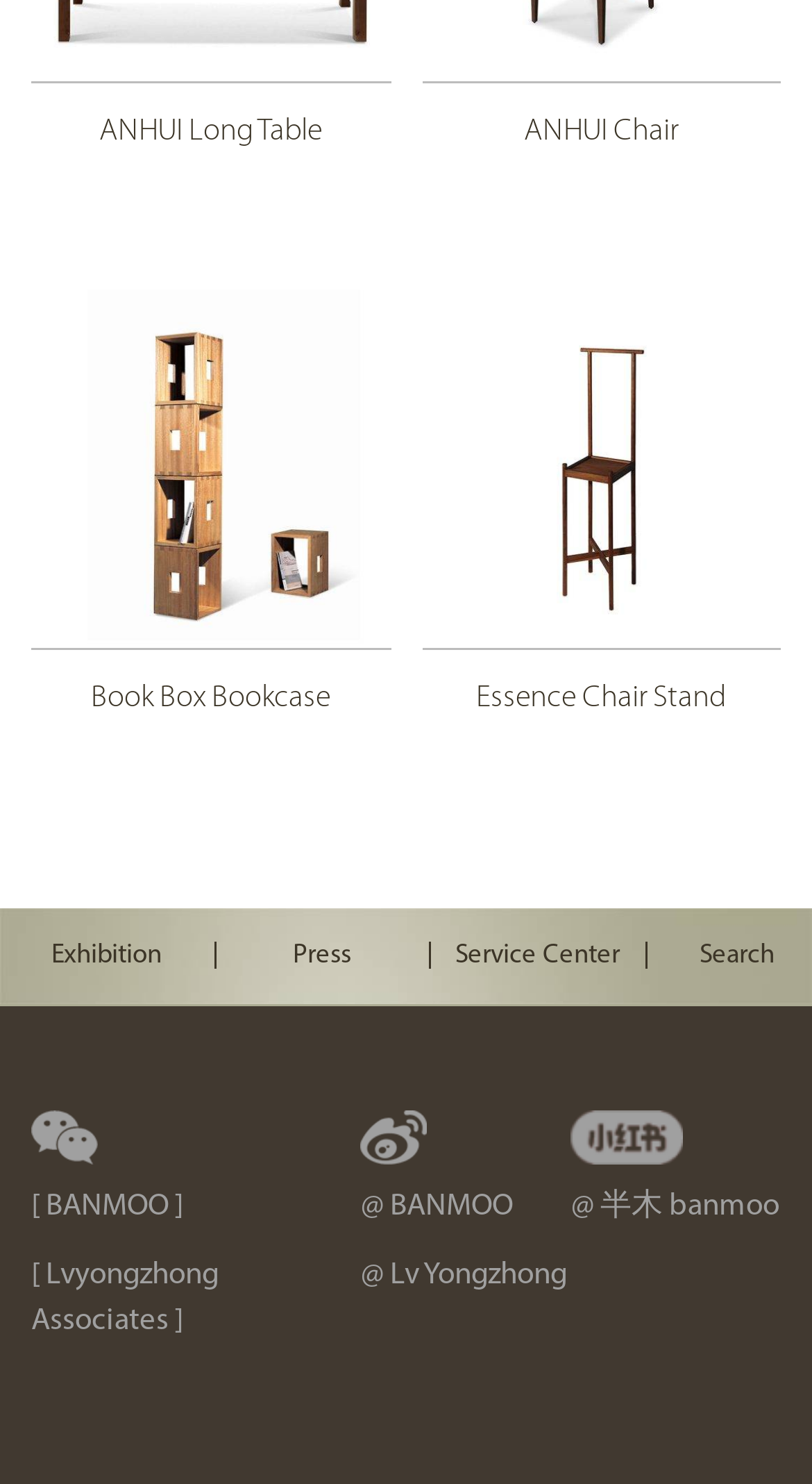Determine the bounding box coordinates (top-left x, top-left y, bottom-right x, bottom-right y) of the UI element described in the following text: @ BANMOO

[0.445, 0.803, 0.632, 0.825]